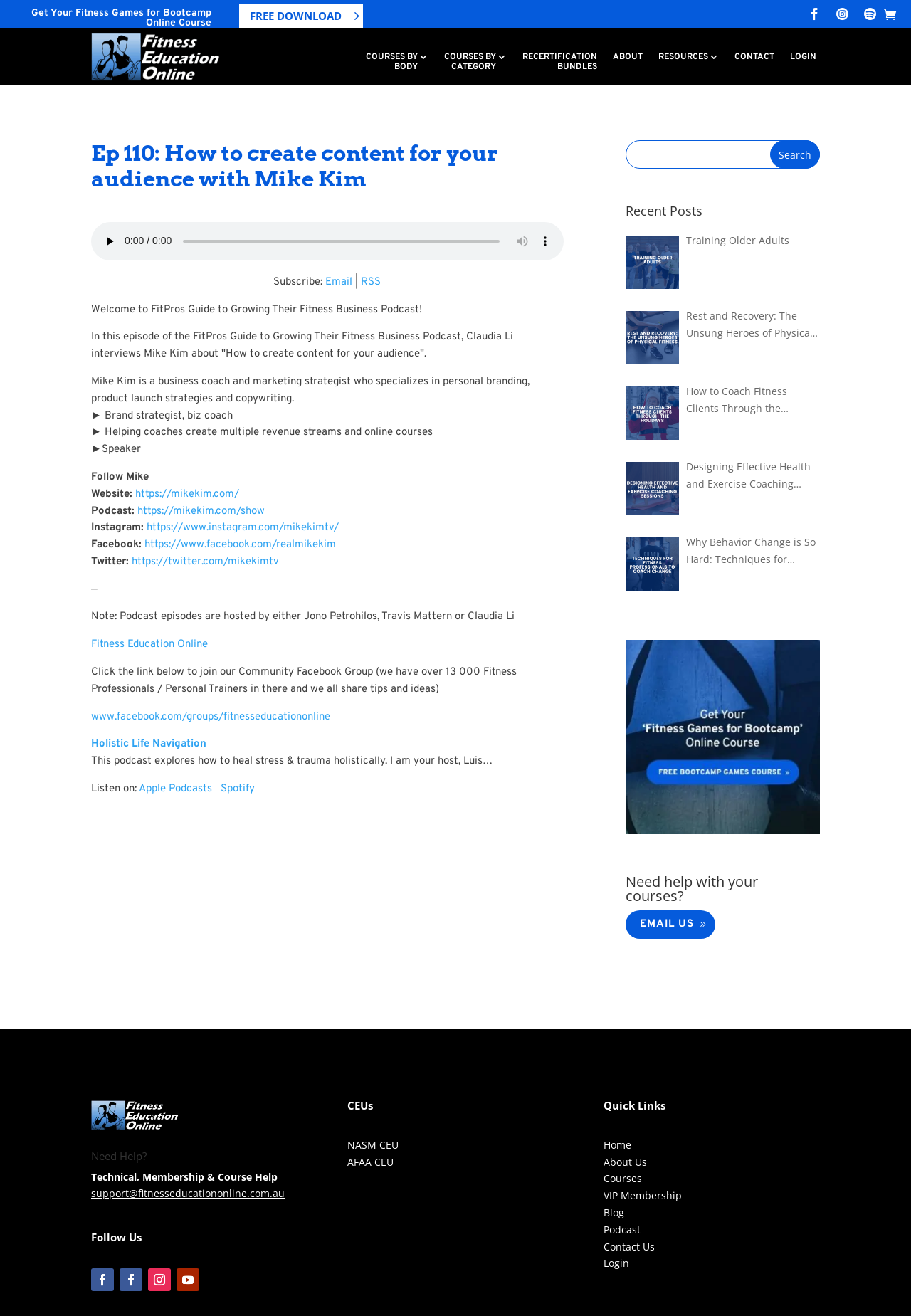Please determine the main heading text of this webpage.

Ep 110: How to create content for your audience with Mike Kim